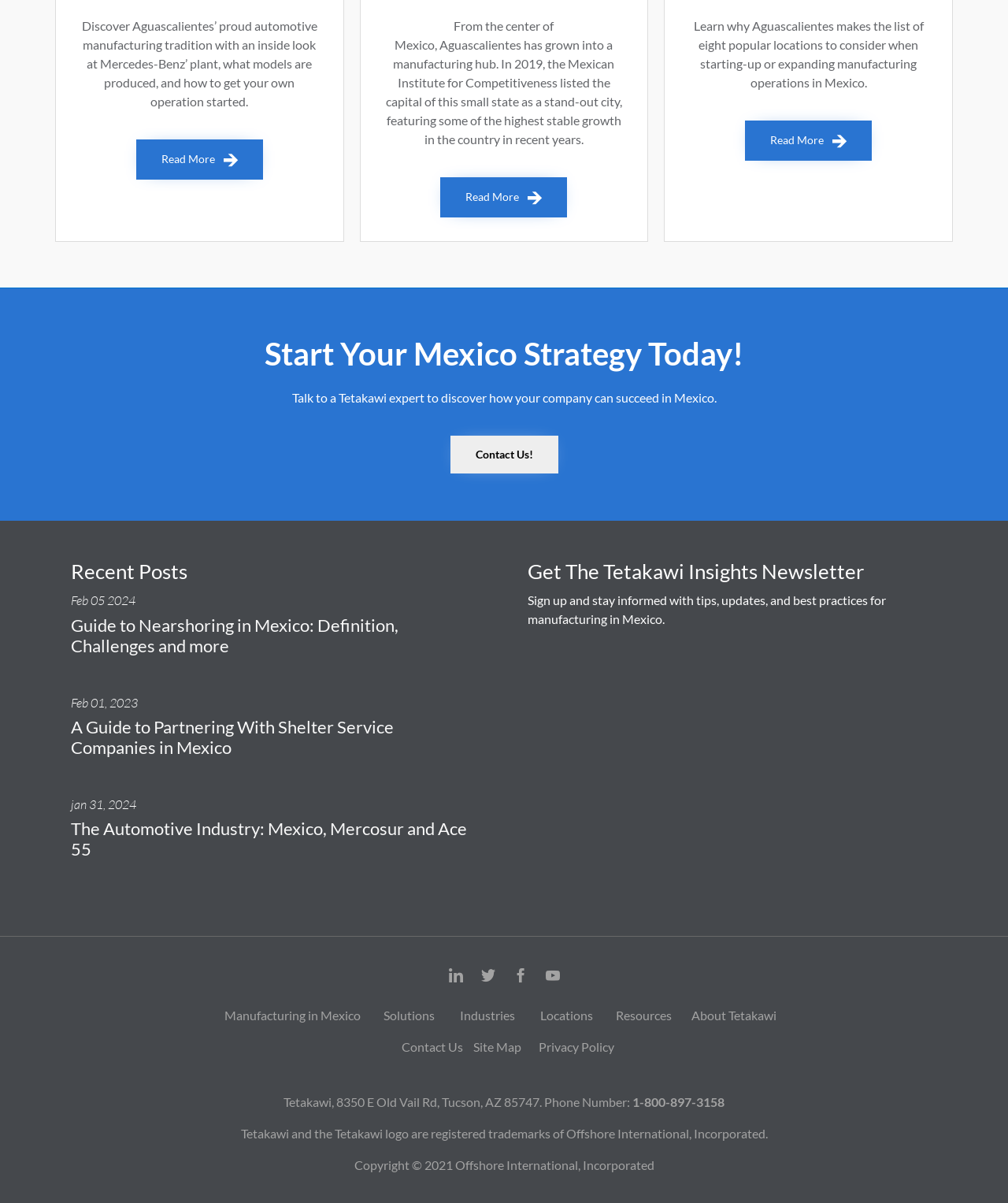Identify the bounding box coordinates of the region that should be clicked to execute the following instruction: "Get the Tetakawi Insights Newsletter".

[0.523, 0.465, 0.93, 0.485]